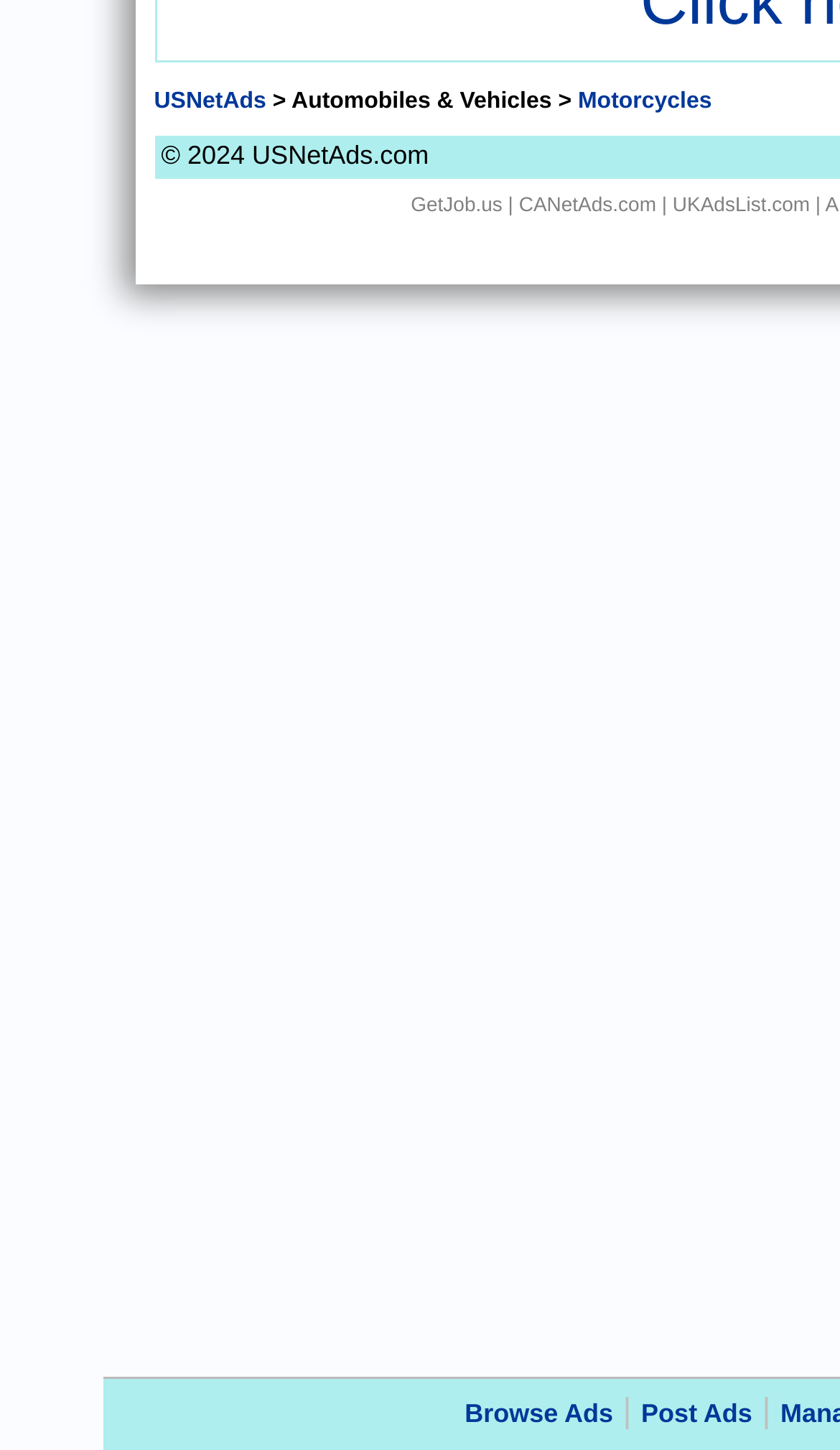What is the first category listed?
Please answer using one word or phrase, based on the screenshot.

Automobiles & Vehicles